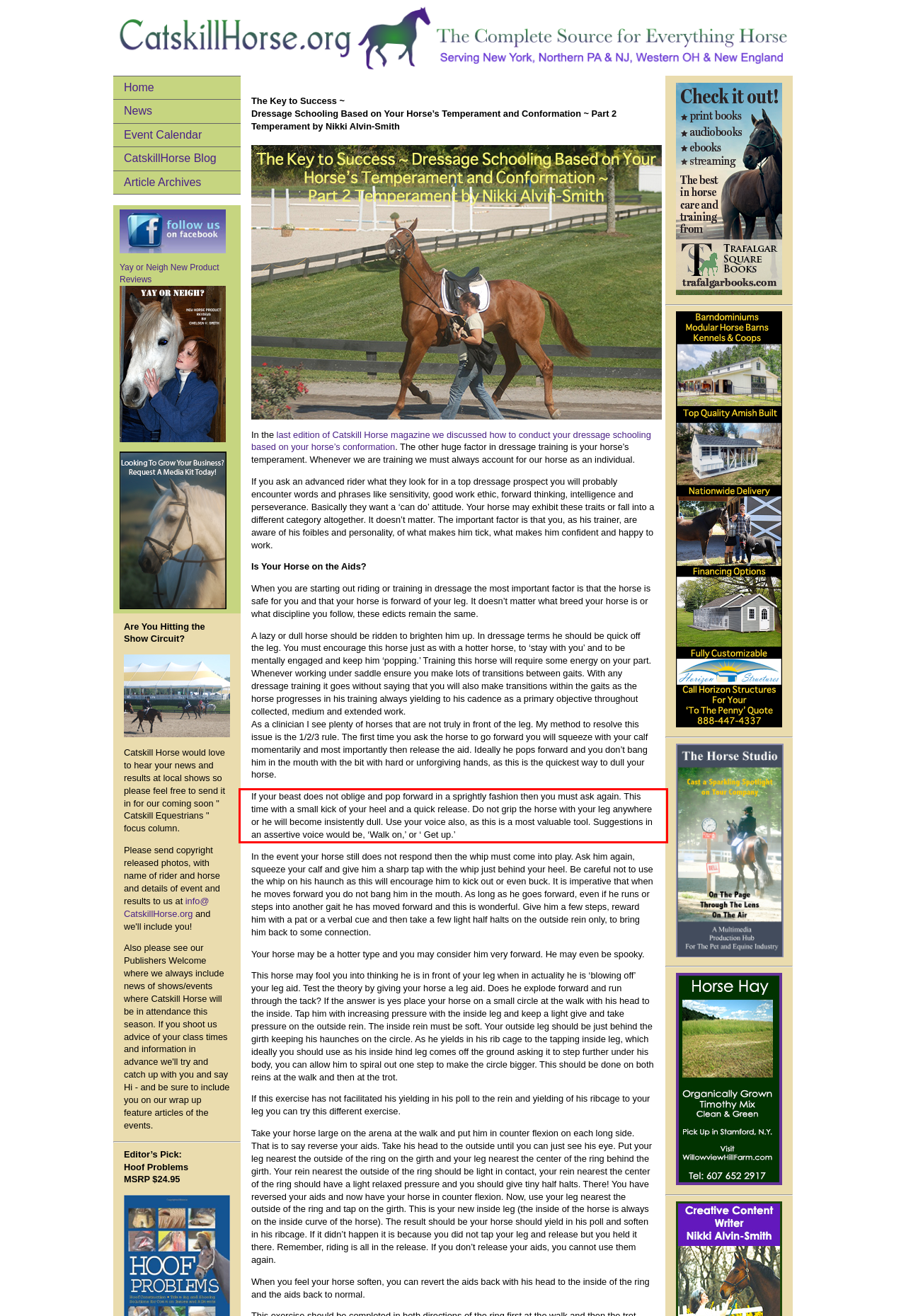Using the provided screenshot of a webpage, recognize the text inside the red rectangle bounding box by performing OCR.

If your beast does not oblige and pop forward in a sprightly fashion then you must ask again. This time with a small kick of your heel and a quick release. Do not grip the horse with your leg anywhere or he will become insistently dull. Use your voice also, as this is a most valuable tool. Suggestions in an assertive voice would be, ‘Walk on,’ or ‘ Get up.’